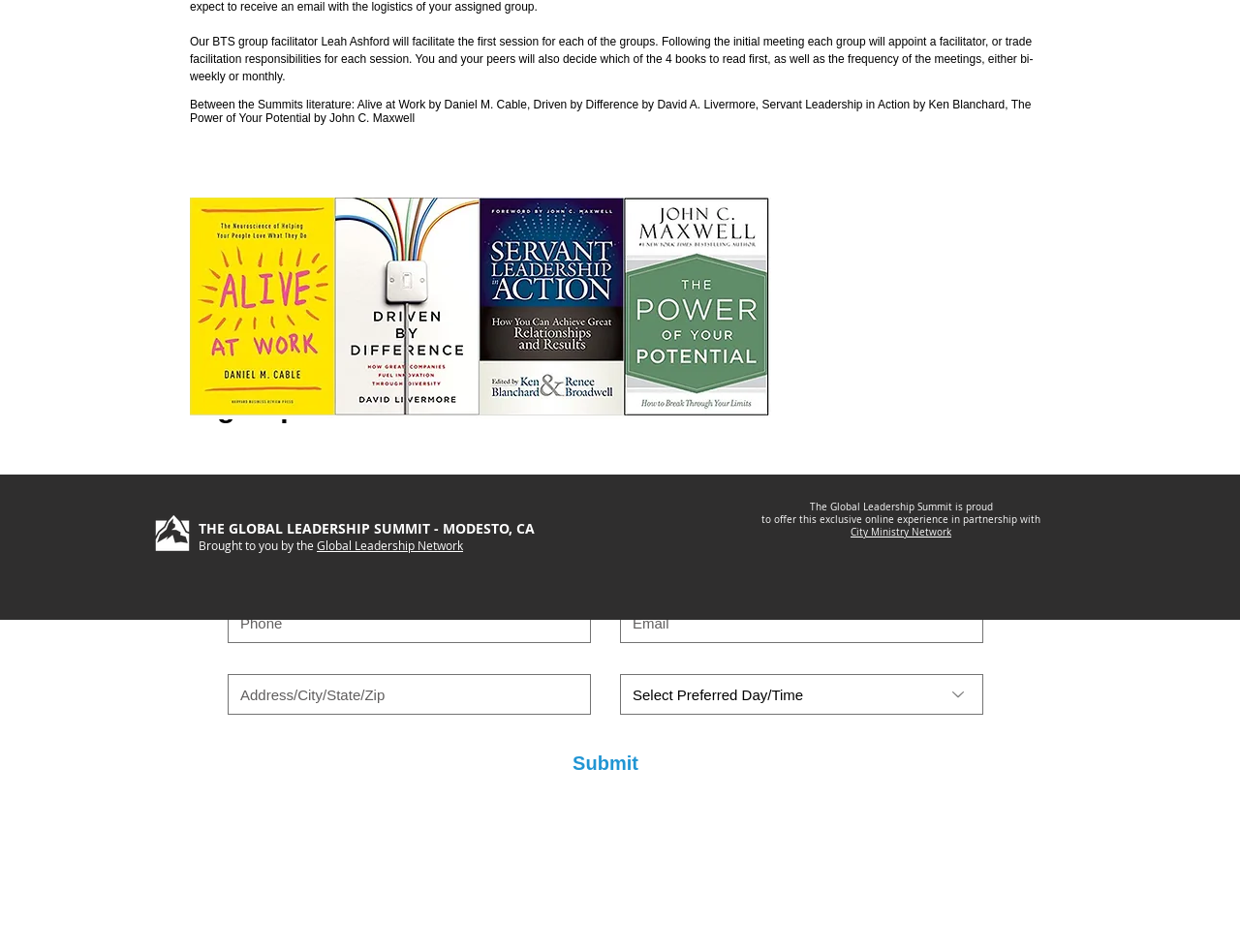Identify the bounding box of the UI element described as follows: "Leah Ashford". Provide the coordinates as four float numbers in the range of 0 to 1 [left, top, right, bottom].

[0.544, 0.373, 0.6, 0.391]